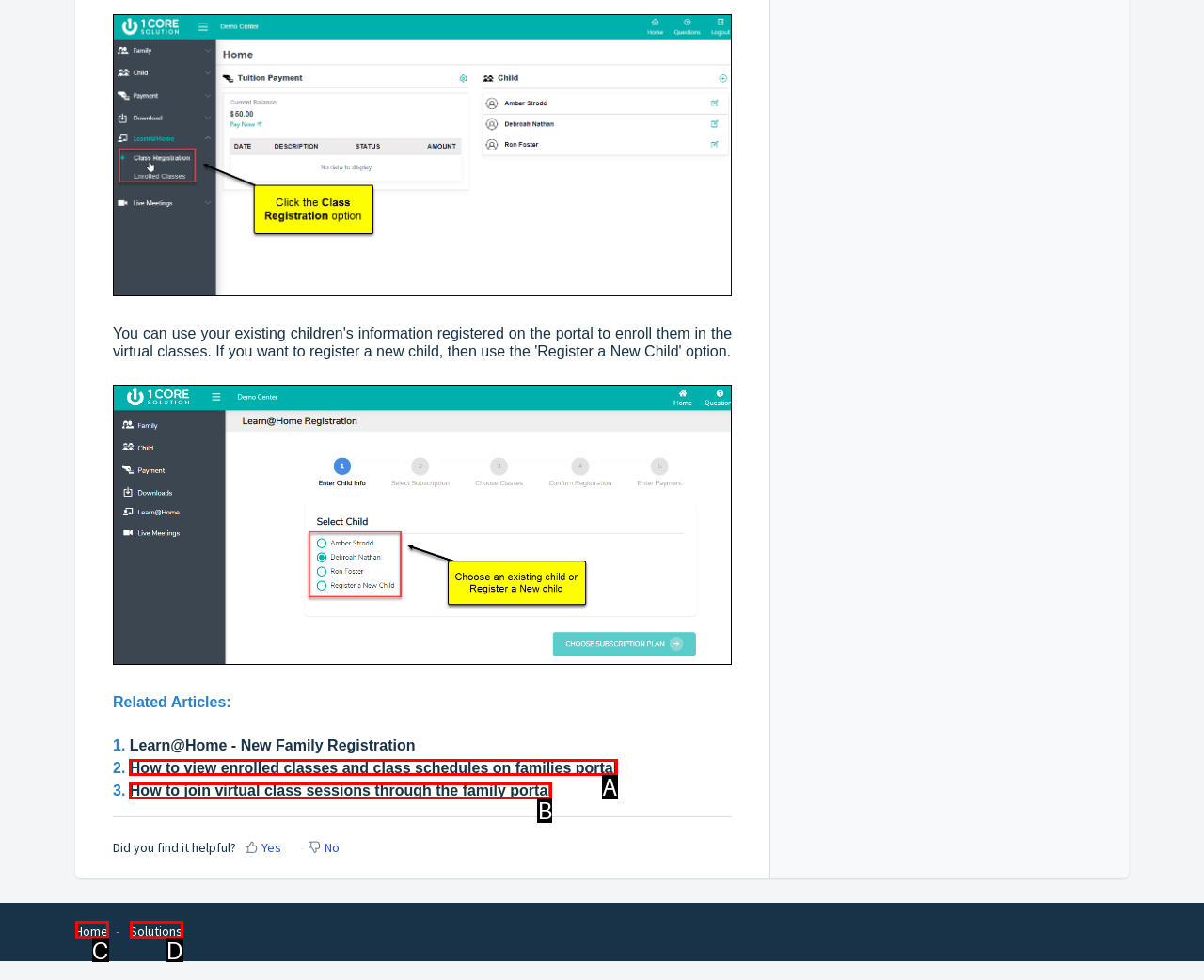Choose the option that best matches the element: Home
Respond with the letter of the correct option.

C